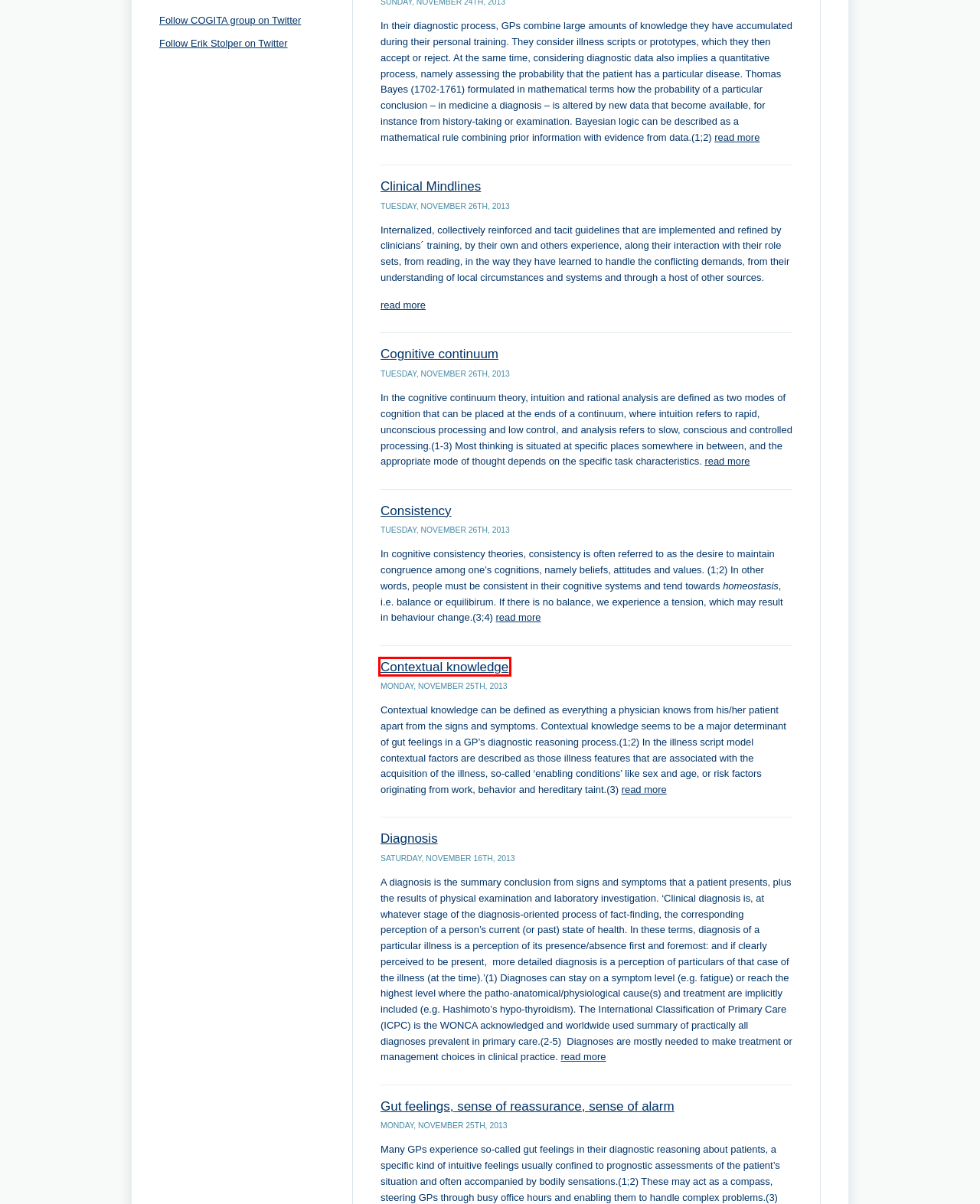You are provided with a screenshot of a webpage that includes a red rectangle bounding box. Please choose the most appropriate webpage description that matches the new webpage after clicking the element within the red bounding box. Here are the candidates:
A. Clinical Mindlines - Glossary - Gut Feelings in General Practice
B. Contextual knowledge - Glossary - Gut Feelings in General Practice
C. Gut feelings, sense of reassurance, sense of alarm - Glossary - Gut Feelings in General Practice
D. Diagnosis - Glossary - Gut Feelings in General Practice
E. Analytical and non-analytical reasoning - Glossary - Gut Feelings in General Practice
F. Cognitive continuum - Glossary - Gut Feelings in General Practice
G. Consistency - Glossary - Gut Feelings in General Practice
H. Diagnostic Reasoning Archives - Page 2 of 2 - Gut Feelings in General Practice

B